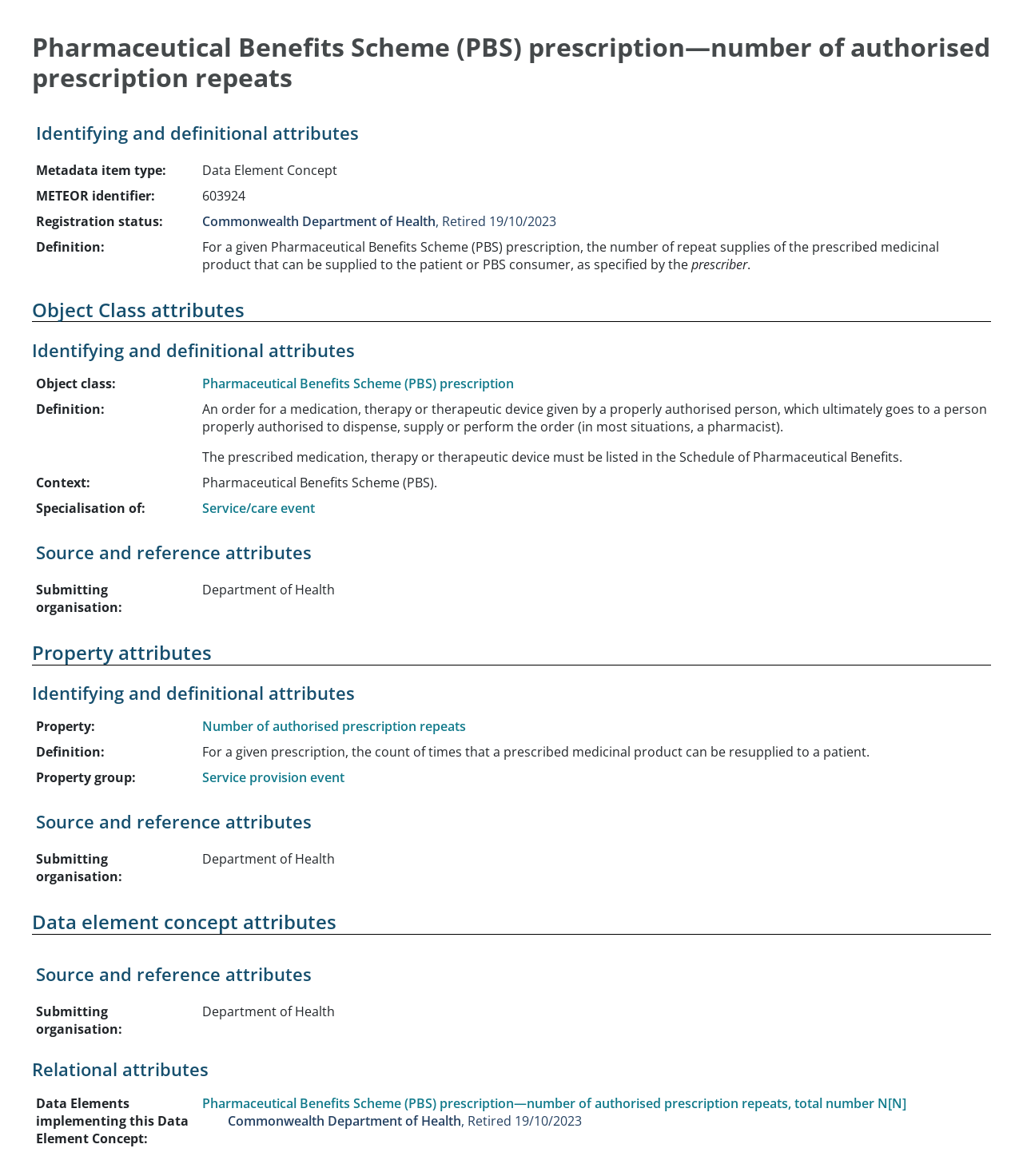What is the object class of the Pharmaceutical Benefits Scheme (PBS) prescription?
Answer the question with just one word or phrase using the image.

Pharmaceutical Benefits Scheme (PBS) prescription